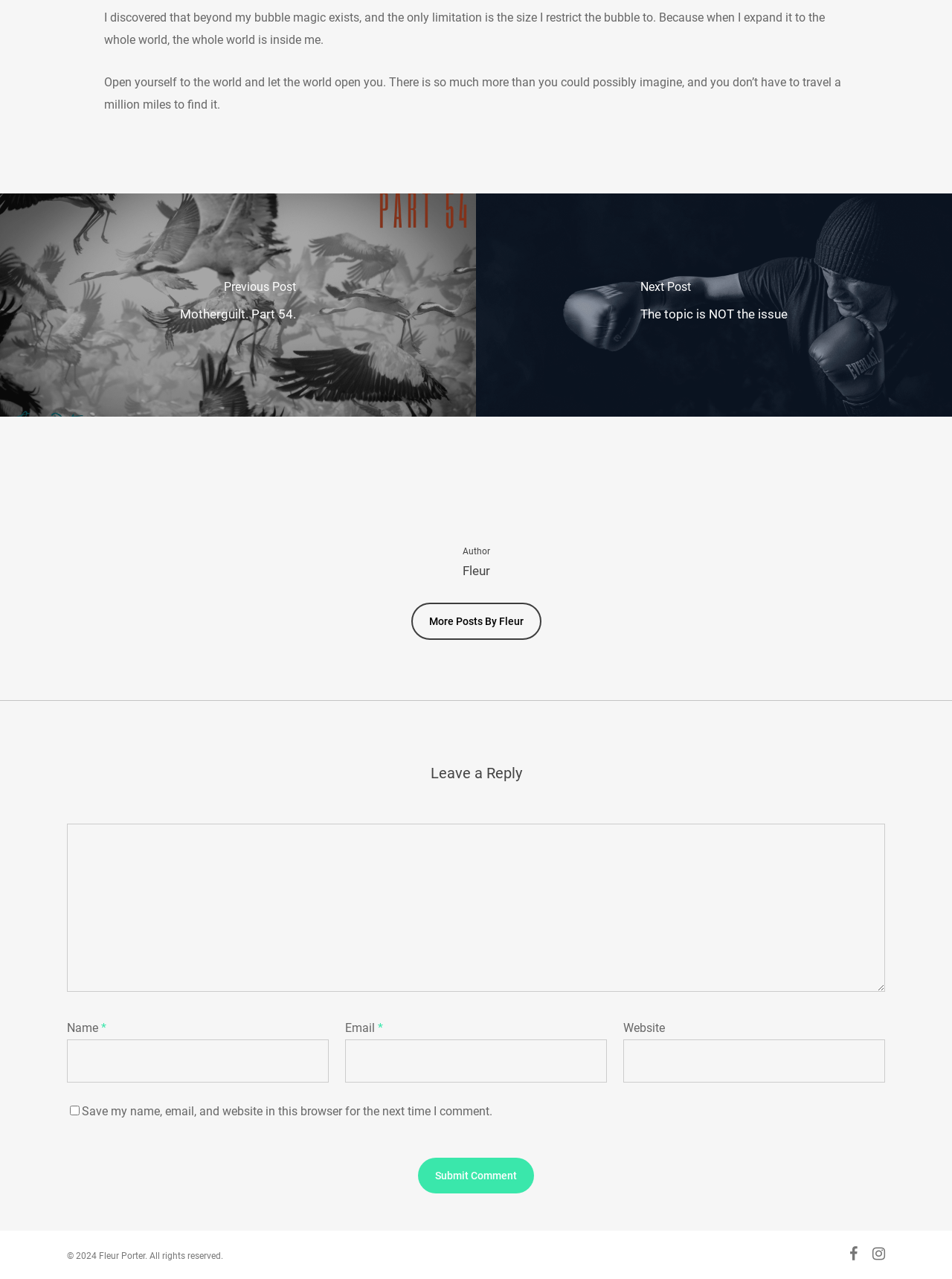How many social media links are there at the bottom of the webpage?
Refer to the image and provide a one-word or short phrase answer.

2